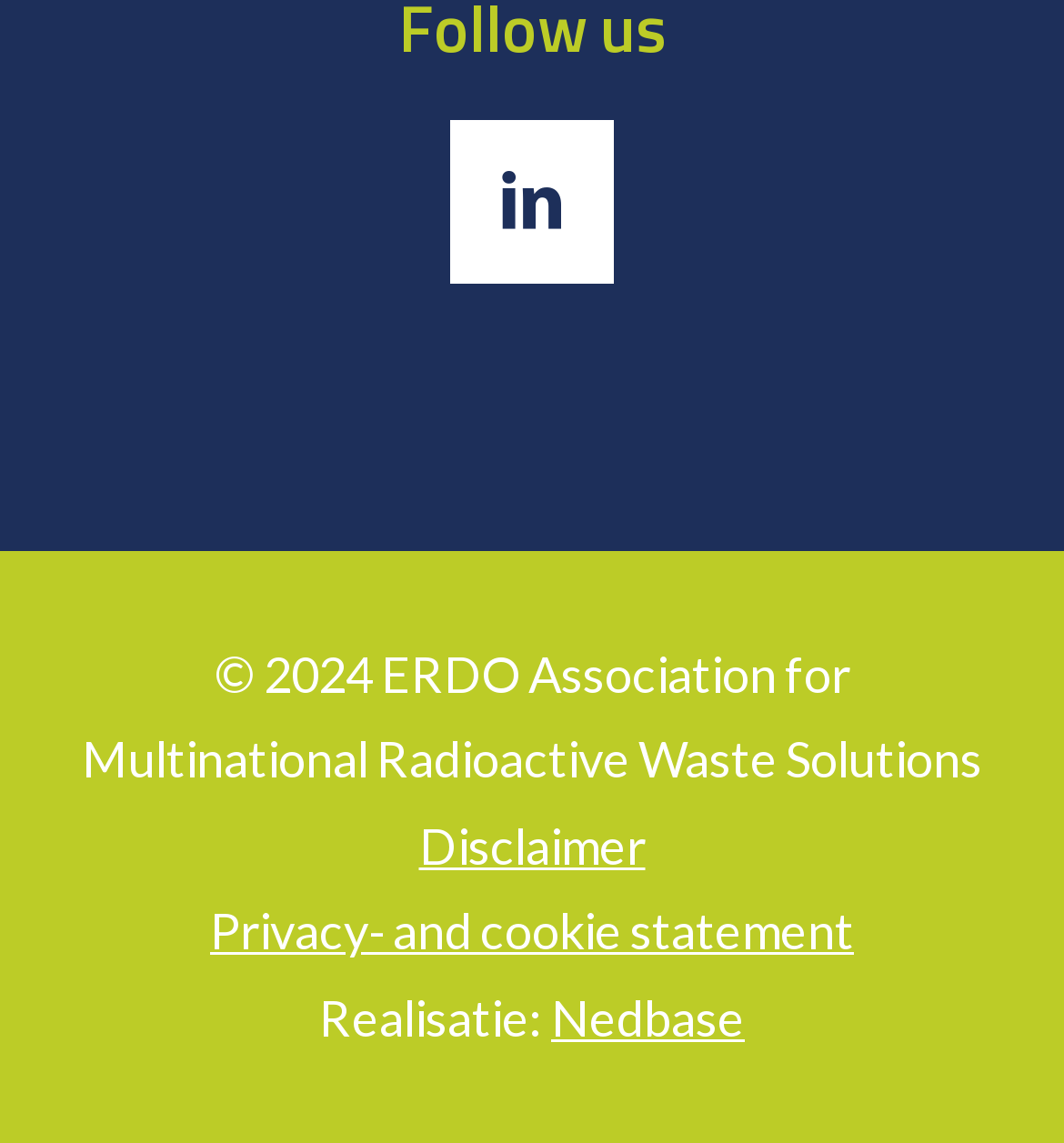How many links are in the navigation section?
Based on the image, answer the question with as much detail as possible.

I found the navigation element with the text 'Juridische navigatie' at coordinates [0.174, 0.703, 0.826, 0.853]. Within this navigation section, I found two link elements: 'Disclaimer' at coordinates [0.394, 0.712, 0.606, 0.765] and 'Privacy- and cookie statement' at coordinates [0.197, 0.788, 0.803, 0.84].